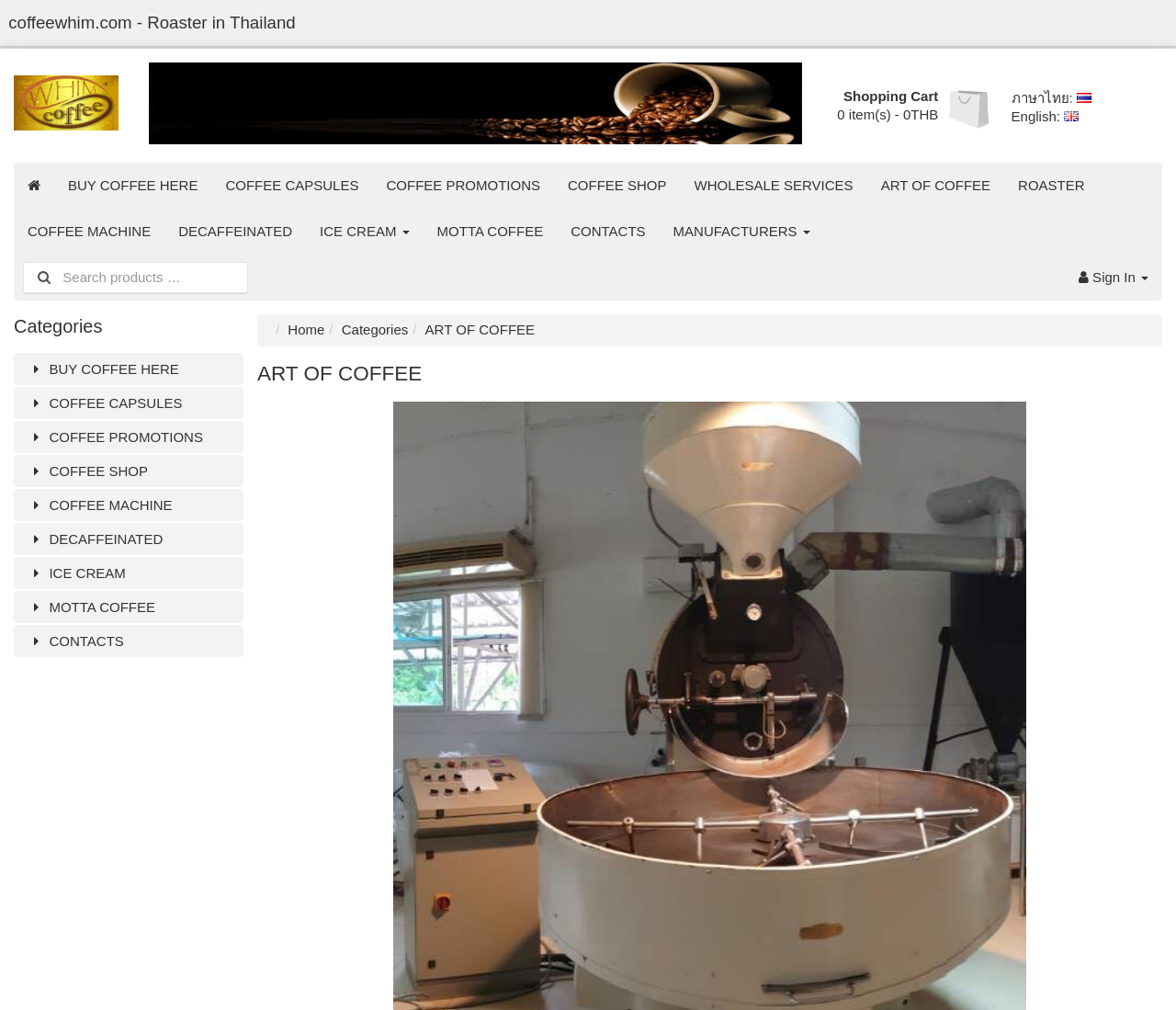Please look at the image and answer the question with a detailed explanation: How many items are in the shopping cart?

I found the number of items in the shopping cart by looking at the link at the top right corner of the webpage, which says 'Shopping Cart 0 item(s) - 0THB'. This indicates that there are currently no items in the shopping cart.